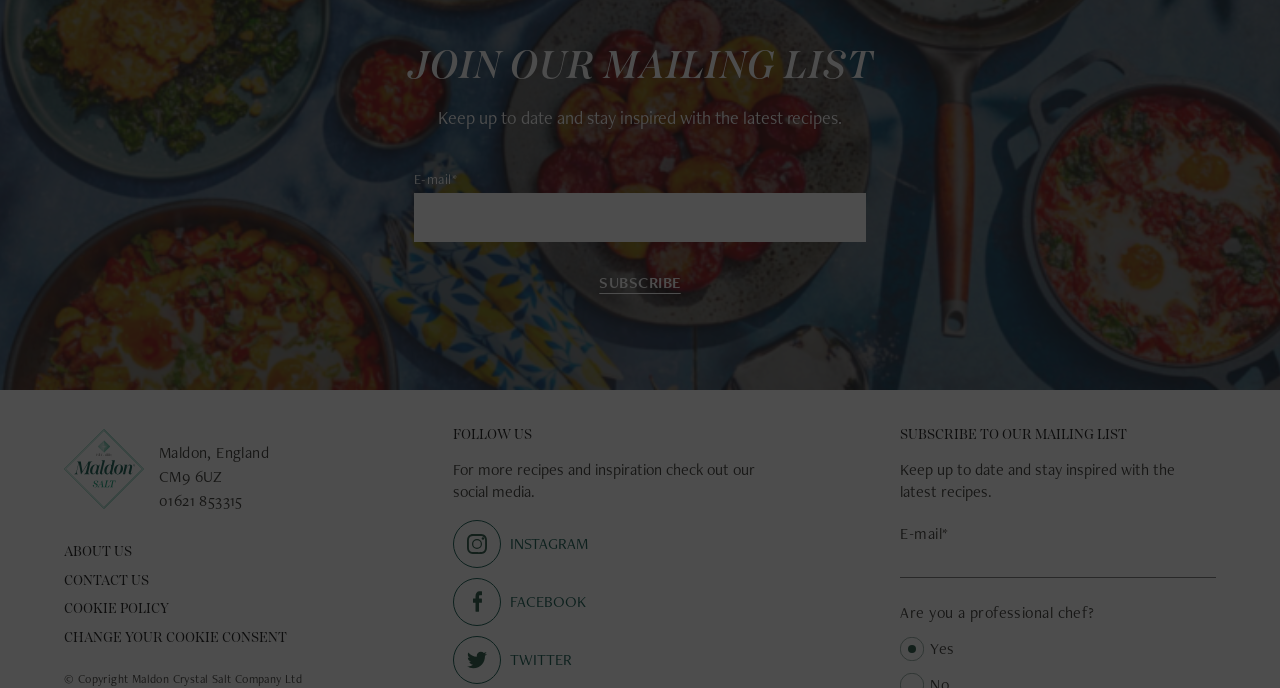Please provide a short answer using a single word or phrase for the question:
What is the company's location?

Maldon, England